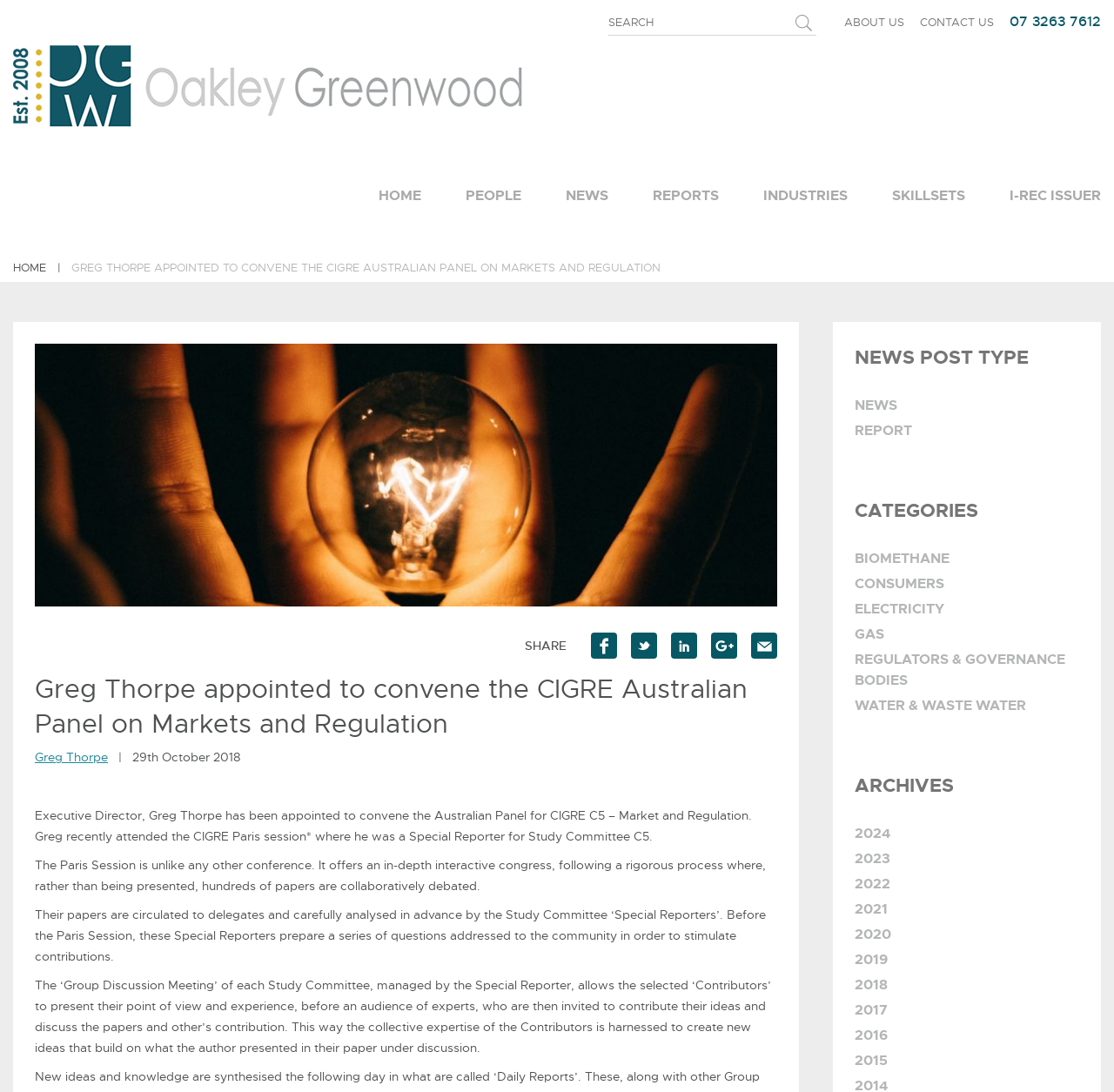Please predict the bounding box coordinates (top-left x, top-left y, bottom-right x, bottom-right y) for the UI element in the screenshot that fits the description: 07 3263 7612

[0.906, 0.012, 0.988, 0.028]